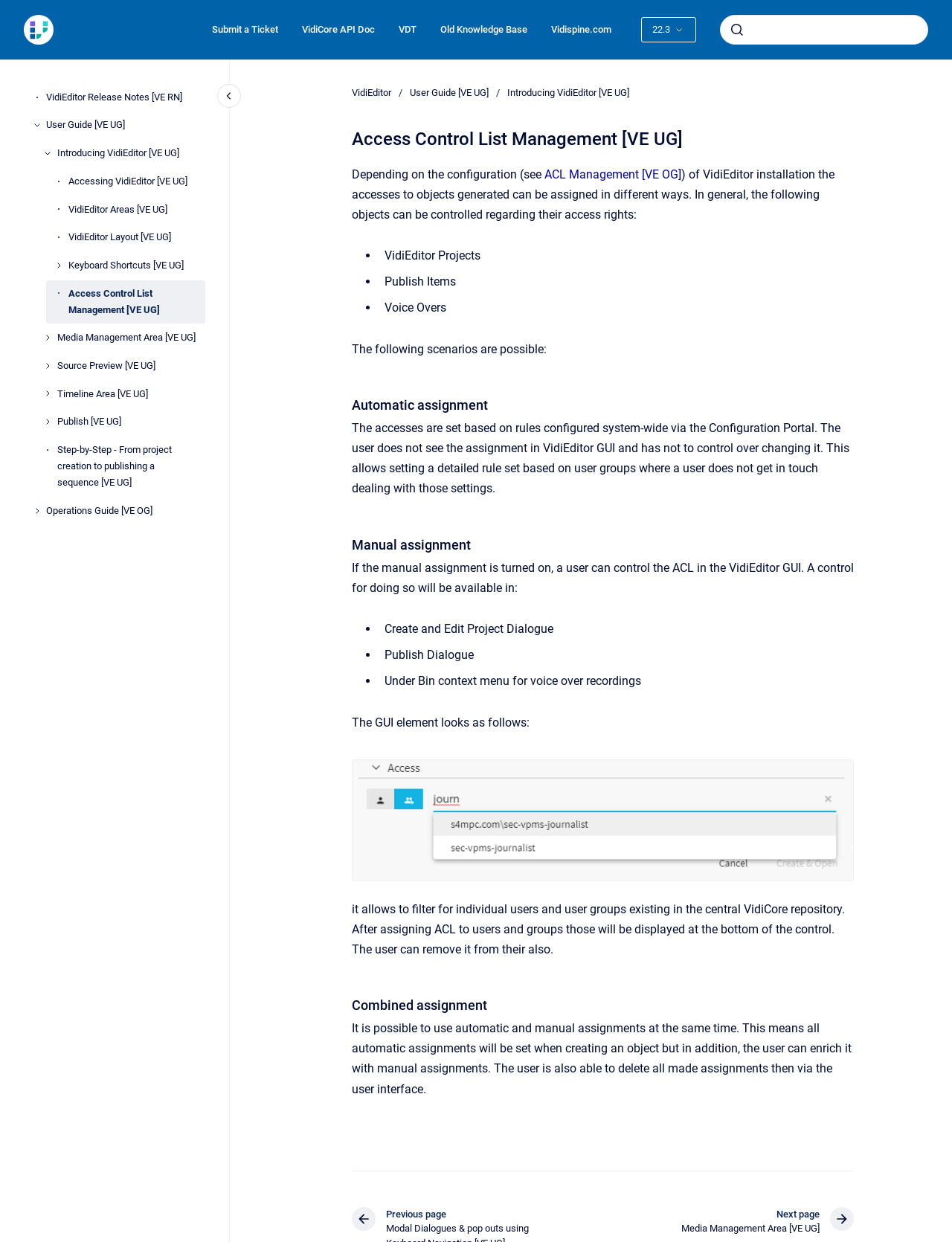Answer the question with a single word or phrase: 
What is the function of the 'User Guide' button?

Providing user guide